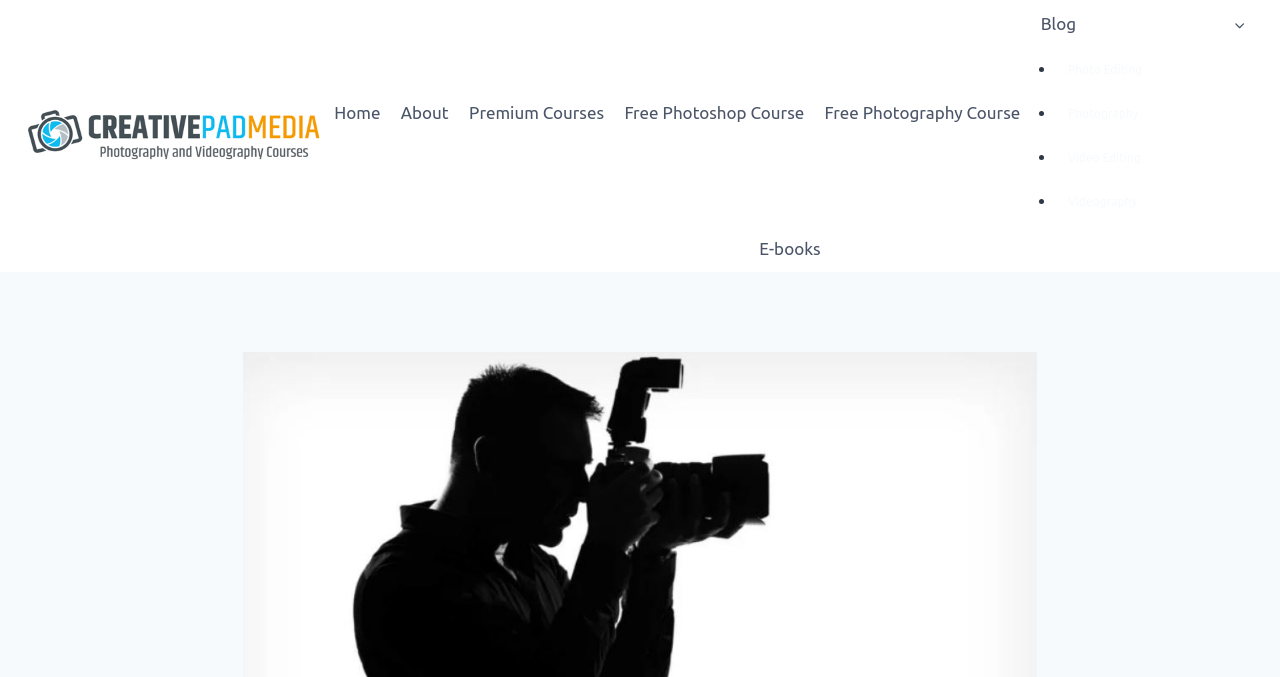Identify the bounding box coordinates of the section that should be clicked to achieve the task described: "explore premium courses".

[0.358, 0.131, 0.48, 0.201]